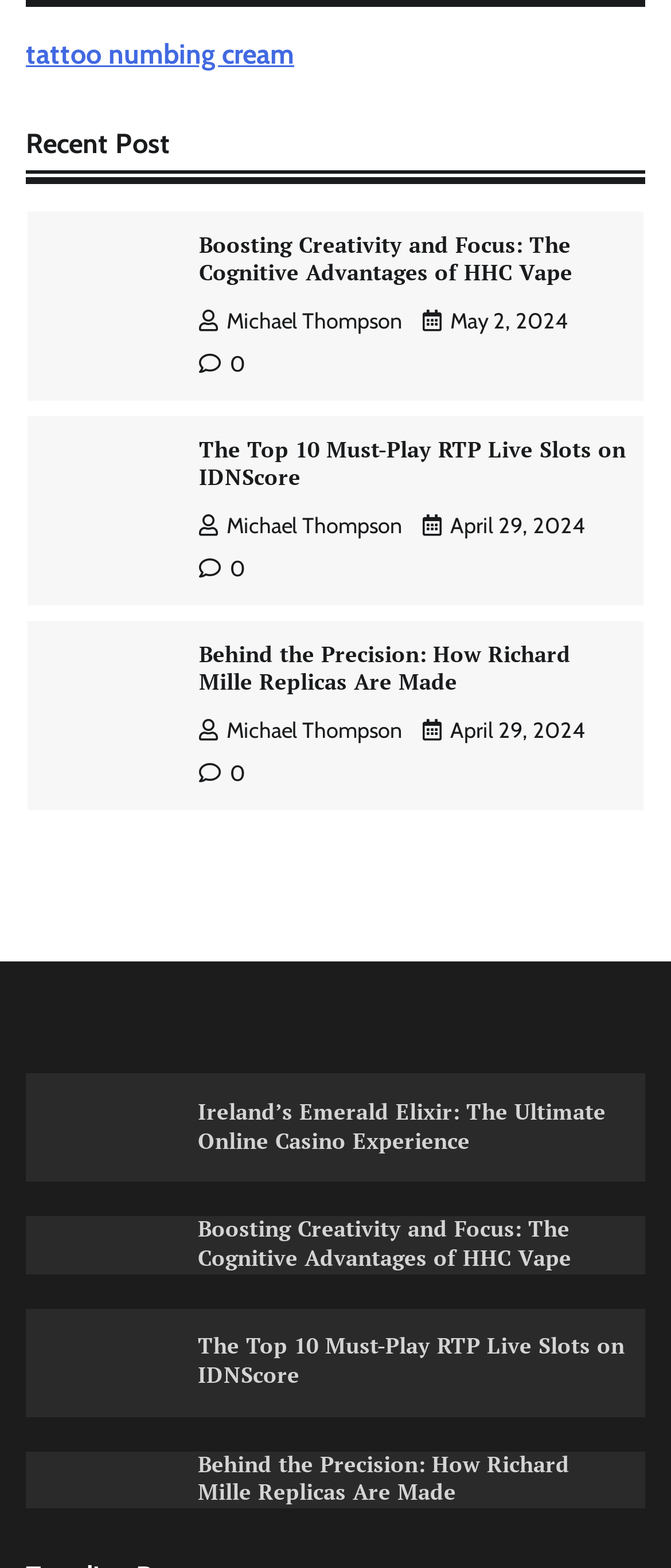Give a one-word or phrase response to the following question: How many articles are listed on this page?

10